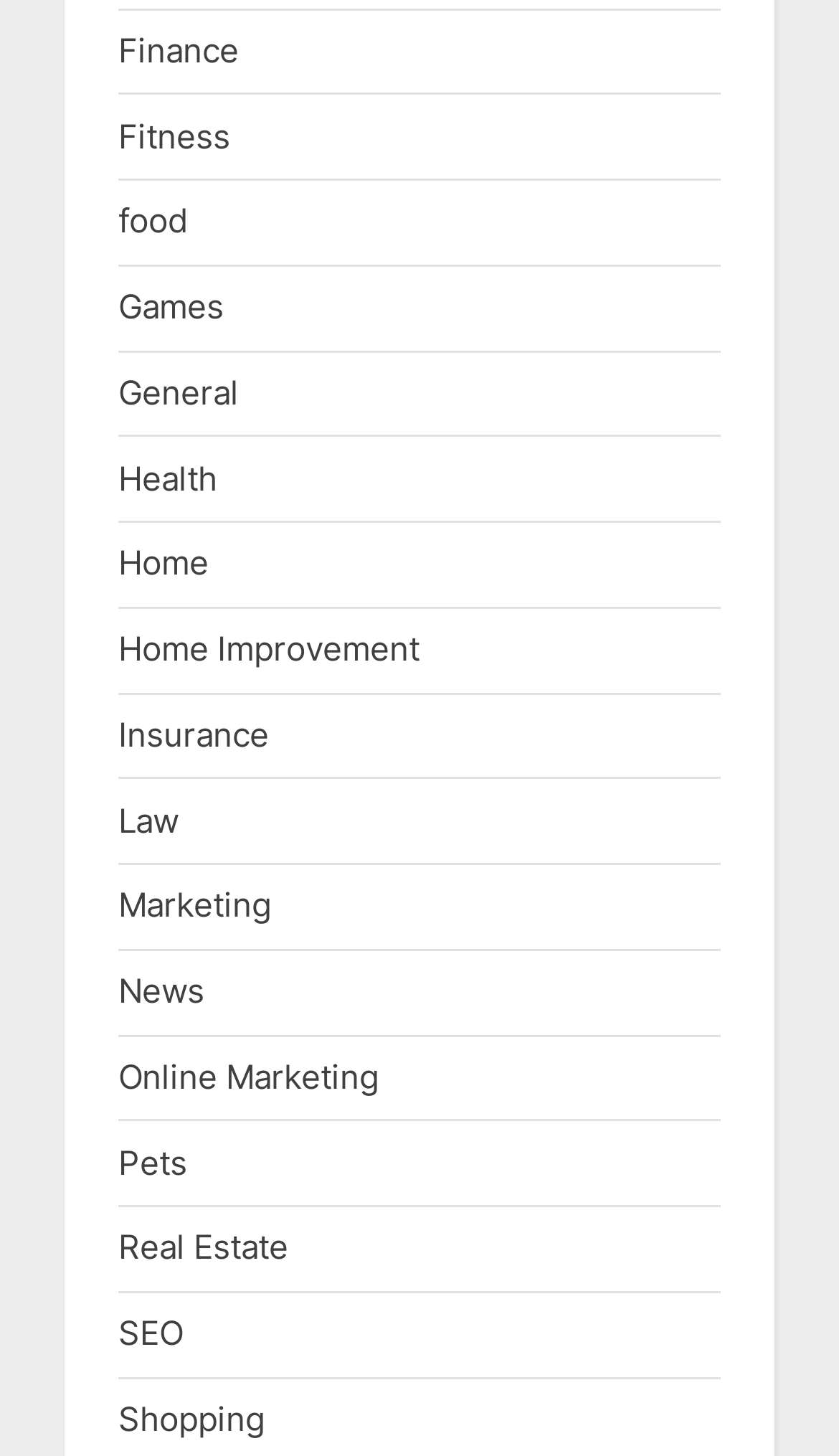Reply to the question below using a single word or brief phrase:
What is the last category listed?

Shopping